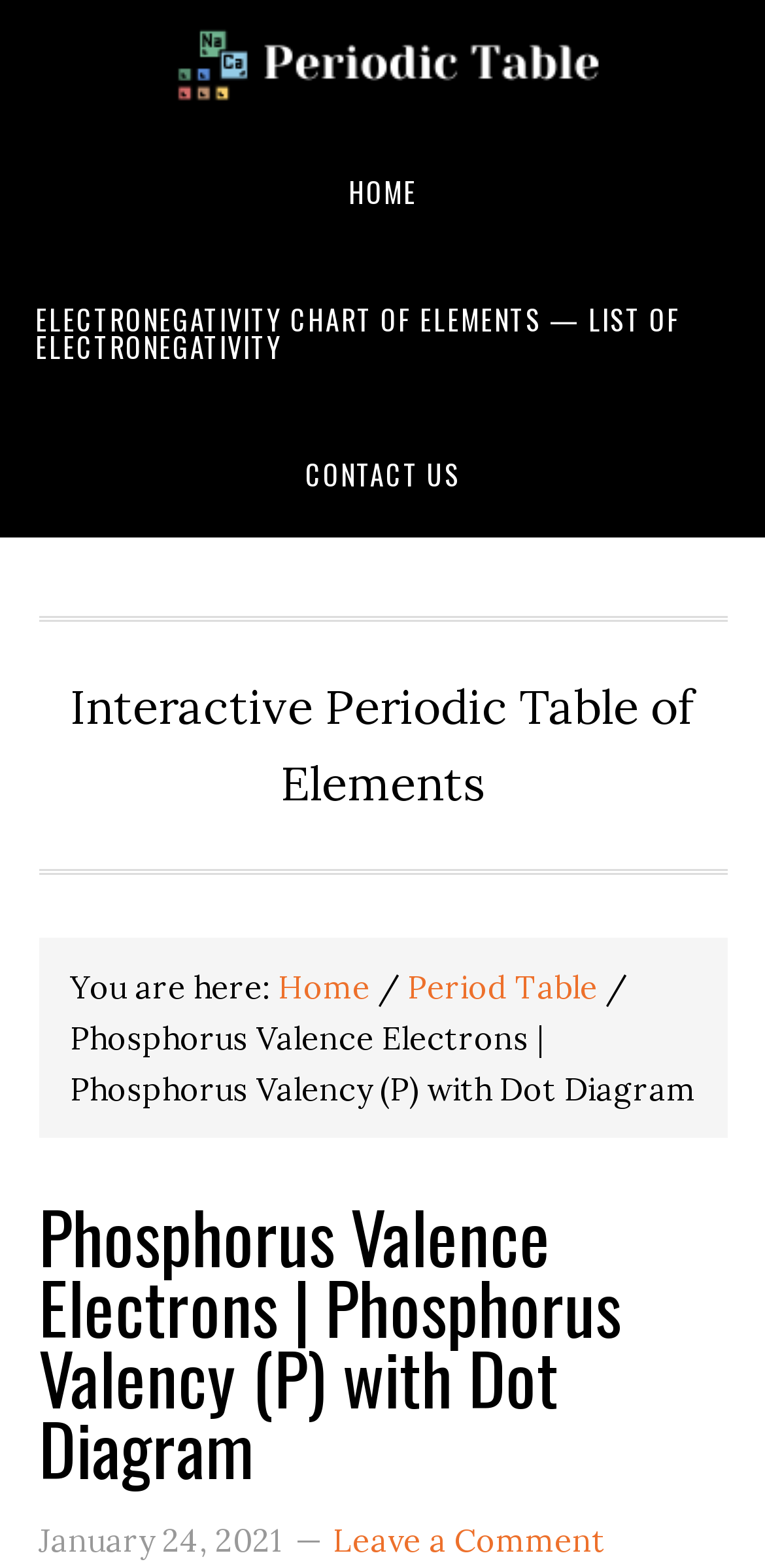What is the date of the latest article?
Based on the image, answer the question with as much detail as possible.

The time element in the webpage indicates that the latest article was published on January 24, 2021.